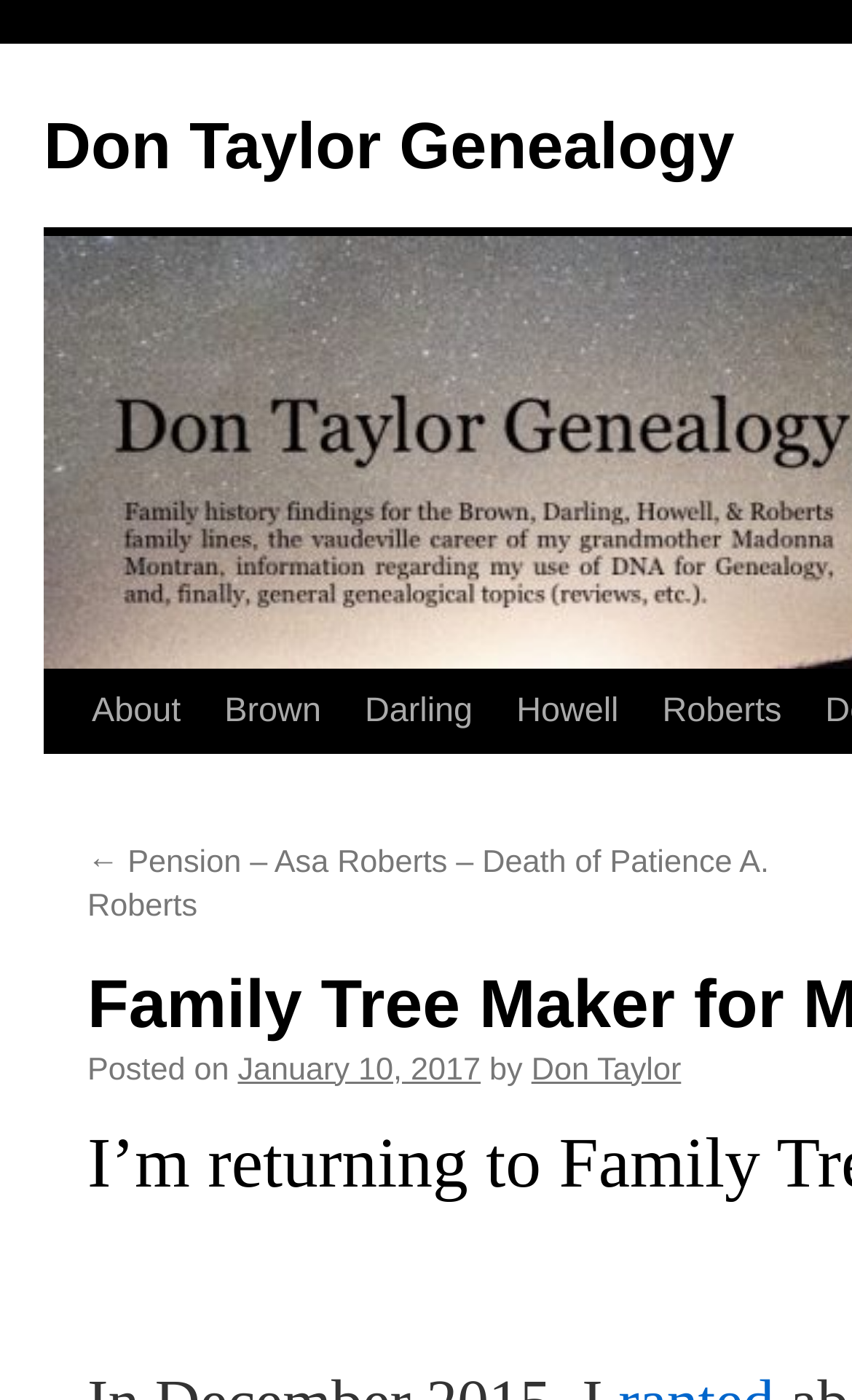Please mark the clickable region by giving the bounding box coordinates needed to complete this instruction: "Browse categories".

None